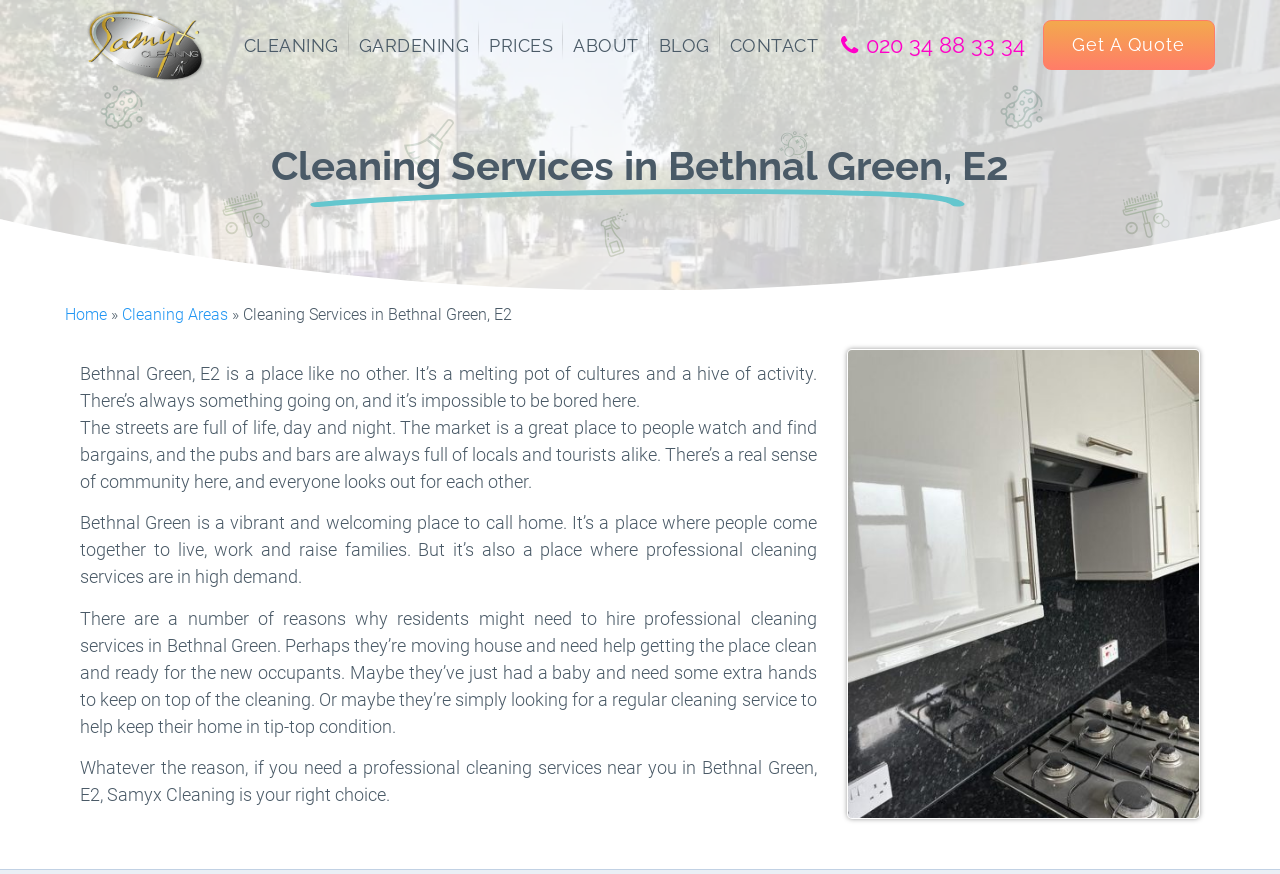Identify the first-level heading on the webpage and generate its text content.

Cleaning Services in Bethnal Green, E2